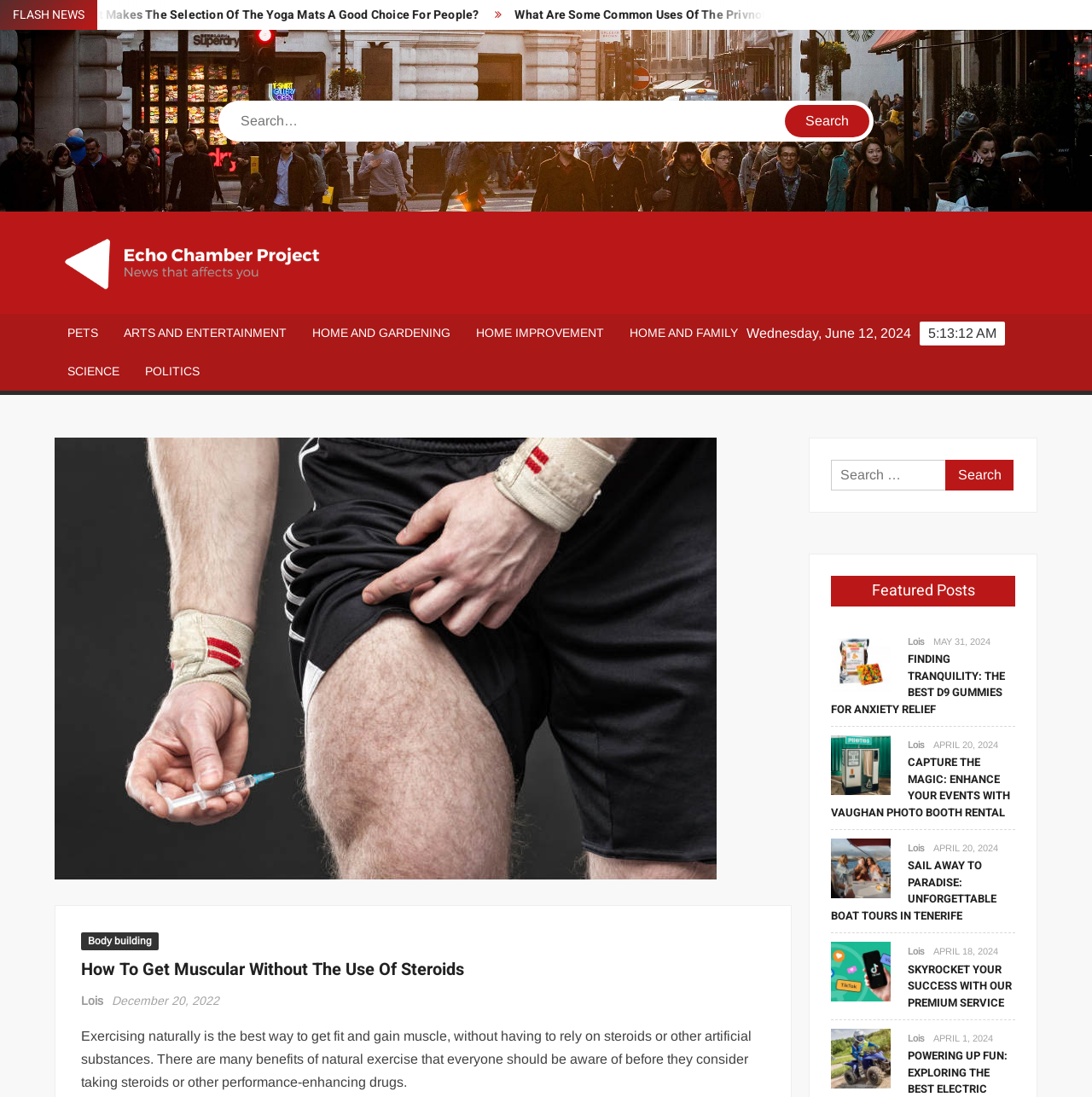Please give a succinct answer using a single word or phrase:
What type of information is displayed in the top-right corner of the webpage?

Date